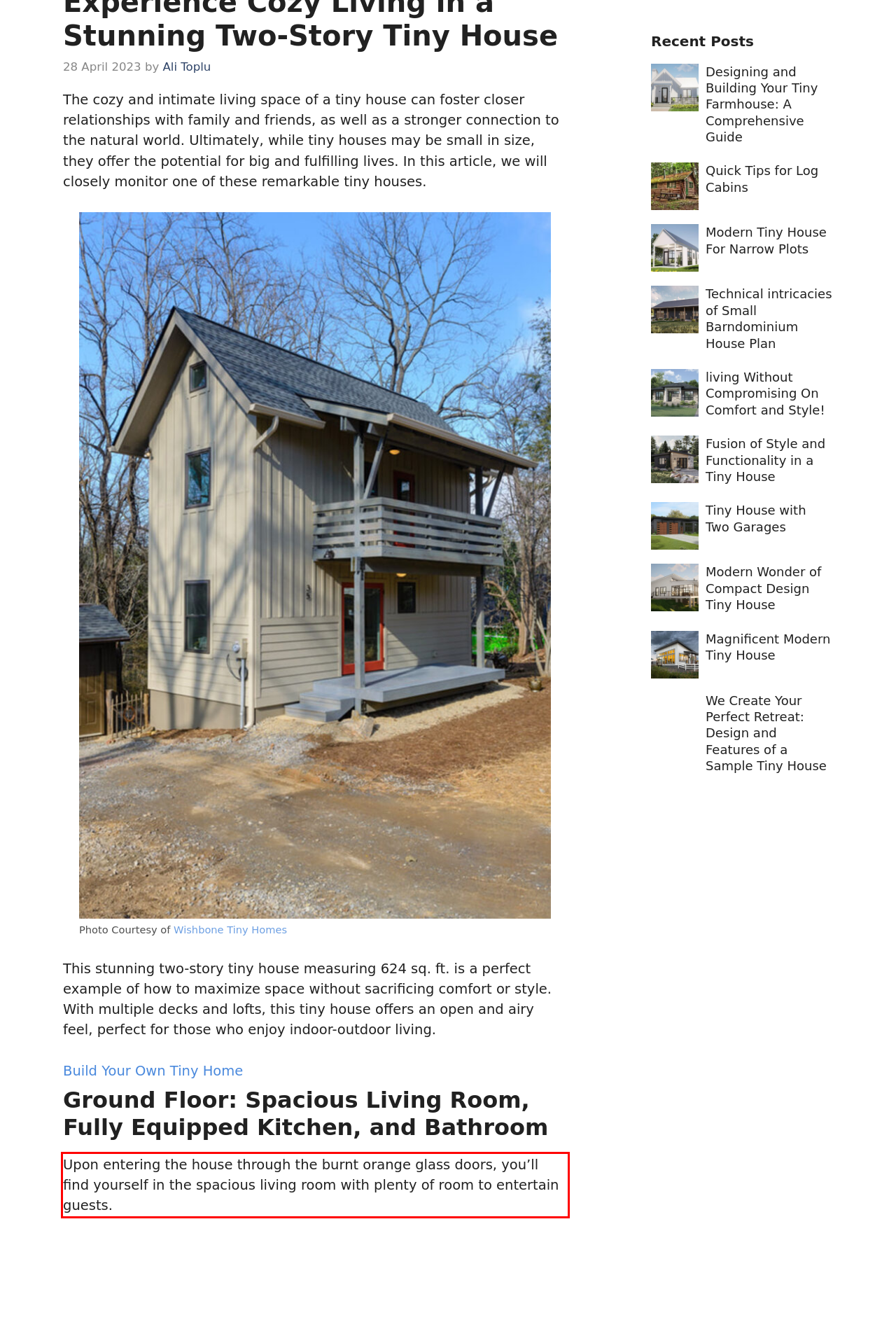Please examine the webpage screenshot and extract the text within the red bounding box using OCR.

Upon entering the house through the burnt orange glass doors, you’ll find yourself in the spacious living room with plenty of room to entertain guests.